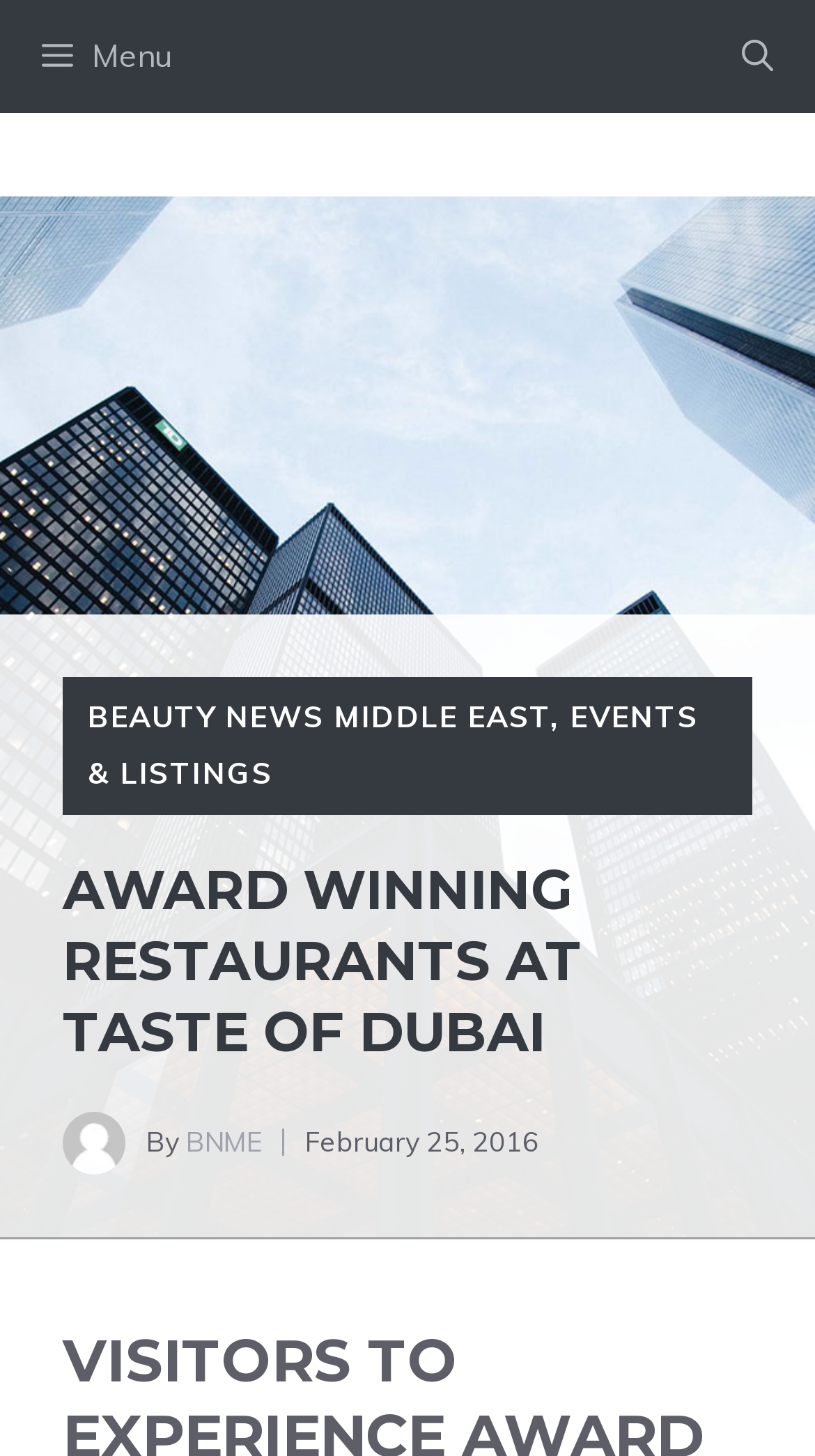Provide an in-depth caption for the elements present on the webpage.

The webpage is about award-winning restaurants at Taste of Dubai, with a focus on Beauty News Middle East. At the top, there is a primary navigation menu with a "Menu" button on the left and an "Open search" button on the right. Below the navigation menu, there is a link to "BEAUTY NEWS MIDDLE EAST" followed by a comma, and another link to "EVENTS & LISTINGS" on the same line.

The main content of the page starts with a heading that reads "AWARD WINNING RESTAURANTS AT TASTE OF DUBAI", which is positioned near the top center of the page. Below the heading, there is an image of the author on the left, accompanied by the text "By" and a link to "BNME" on the right. Next to the author information, there is a timestamp showing "February 25, 2016".